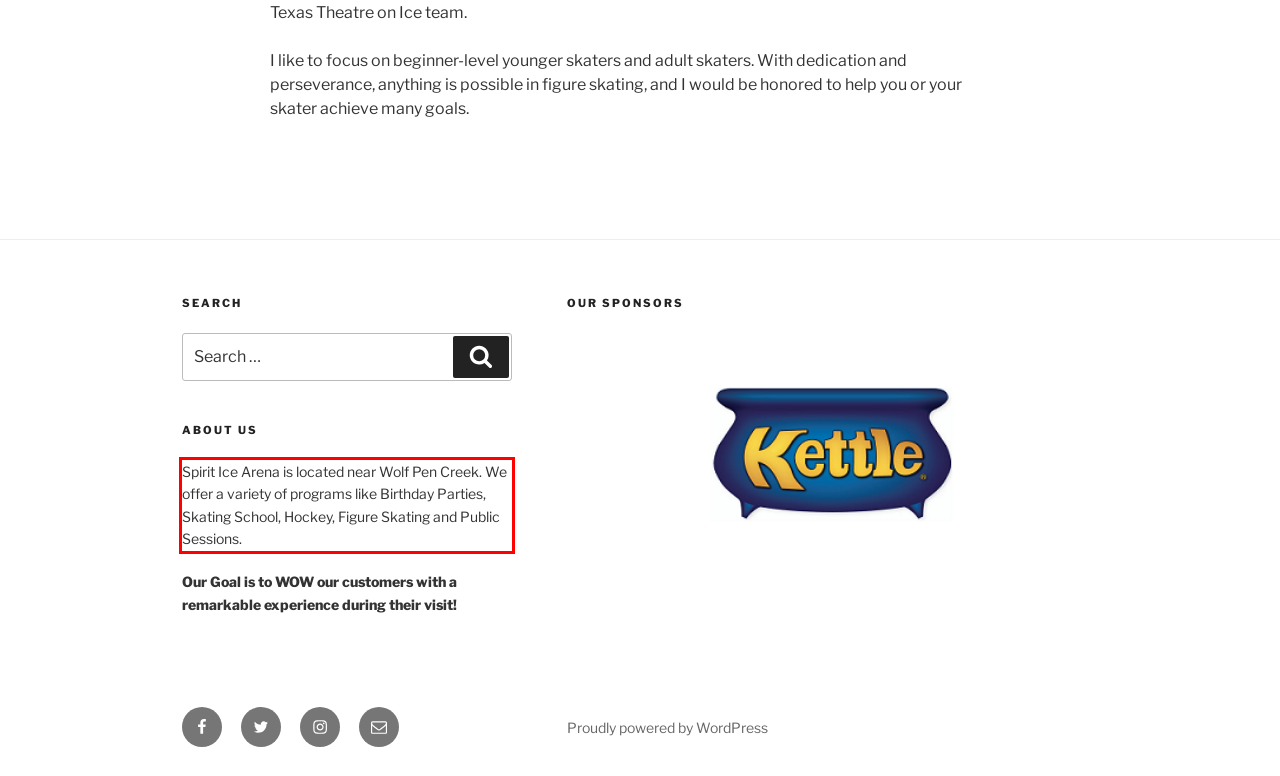You are provided with a screenshot of a webpage that includes a red bounding box. Extract and generate the text content found within the red bounding box.

Spirit Ice Arena is located near Wolf Pen Creek. We offer a variety of programs like Birthday Parties, Skating School, Hockey, Figure Skating and Public Sessions.